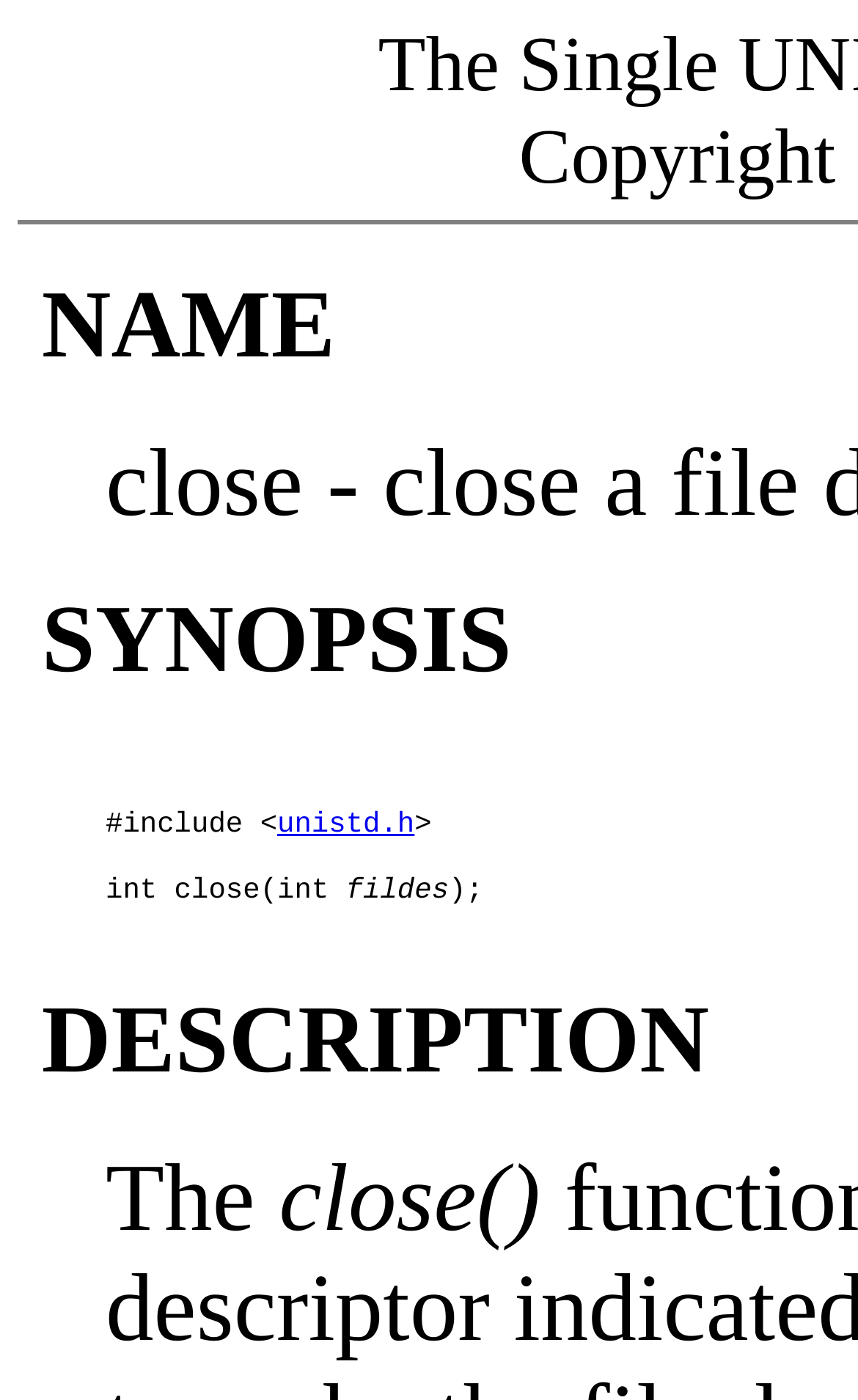What is the function name?
Your answer should be a single word or phrase derived from the screenshot.

close